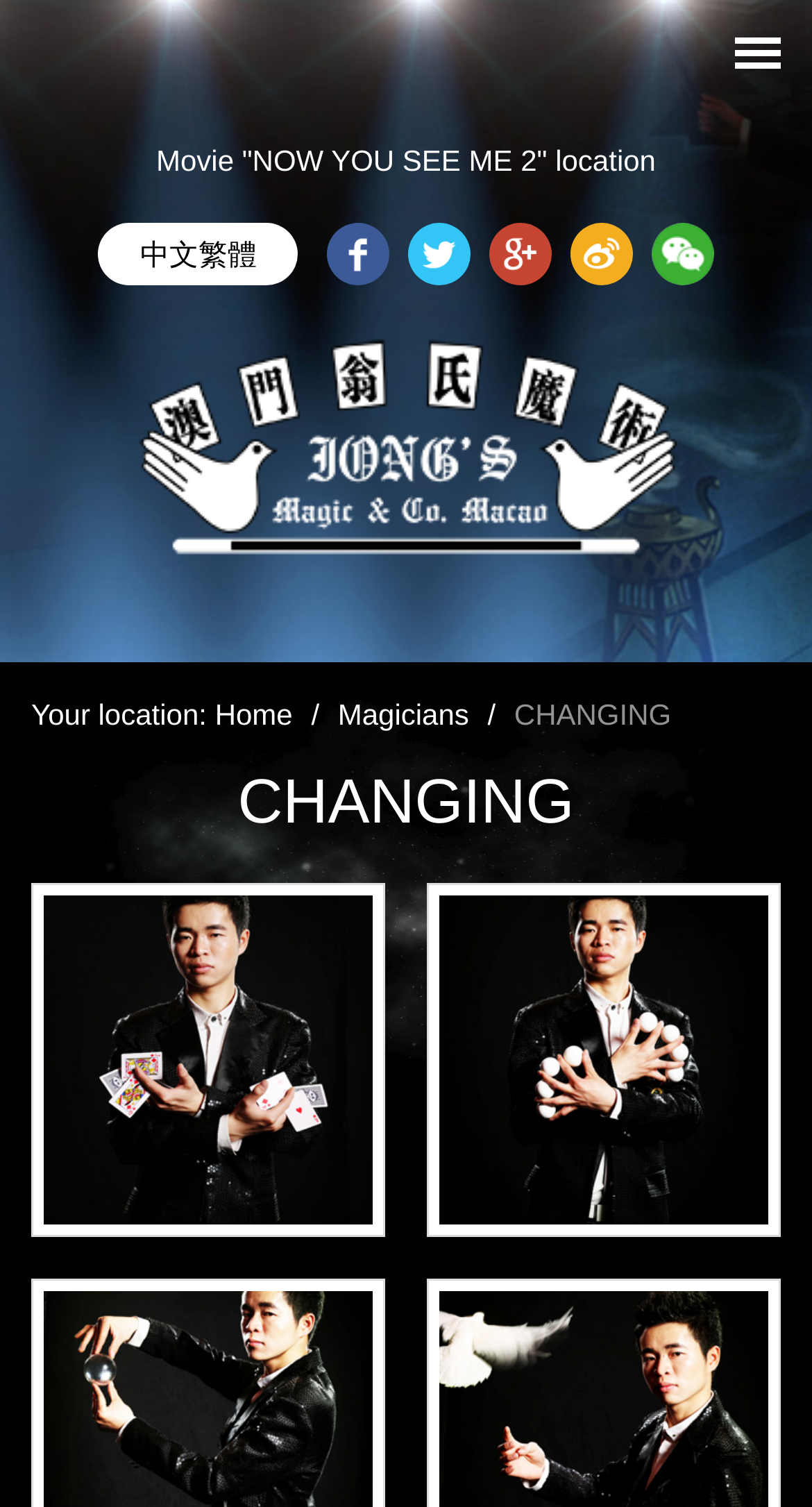Offer an extensive depiction of the webpage and its key elements.

The webpage is about CHANGING, a student of Raymond Iong, who is a skilled magician in close-up and stage magic. At the top of the page, there is a link to an unknown destination. Below it, there is a brief description of the movie "NOW YOU SEE ME 2" location. 

To the right of the movie description, there are five links, likely representing different languages, as one of them is labeled "中文繁體" (Traditional Chinese). 

Further down, there is a prominent link to "IONG'S MAGIC 翁氏魔術" with an accompanying image of the same name. This link is centered on the page and takes up a significant amount of space.

On the left side of the page, there is a navigation menu with links to "Home" and "Magicians", separated by a slash. To the right of the navigation menu, the magician's name "CHANGING" is displayed prominently. 

Above the navigation menu, there is a heading with the same name "CHANGING". At the bottom of the page, there are two more links, one on the left and one on the right, but their destinations are unknown.